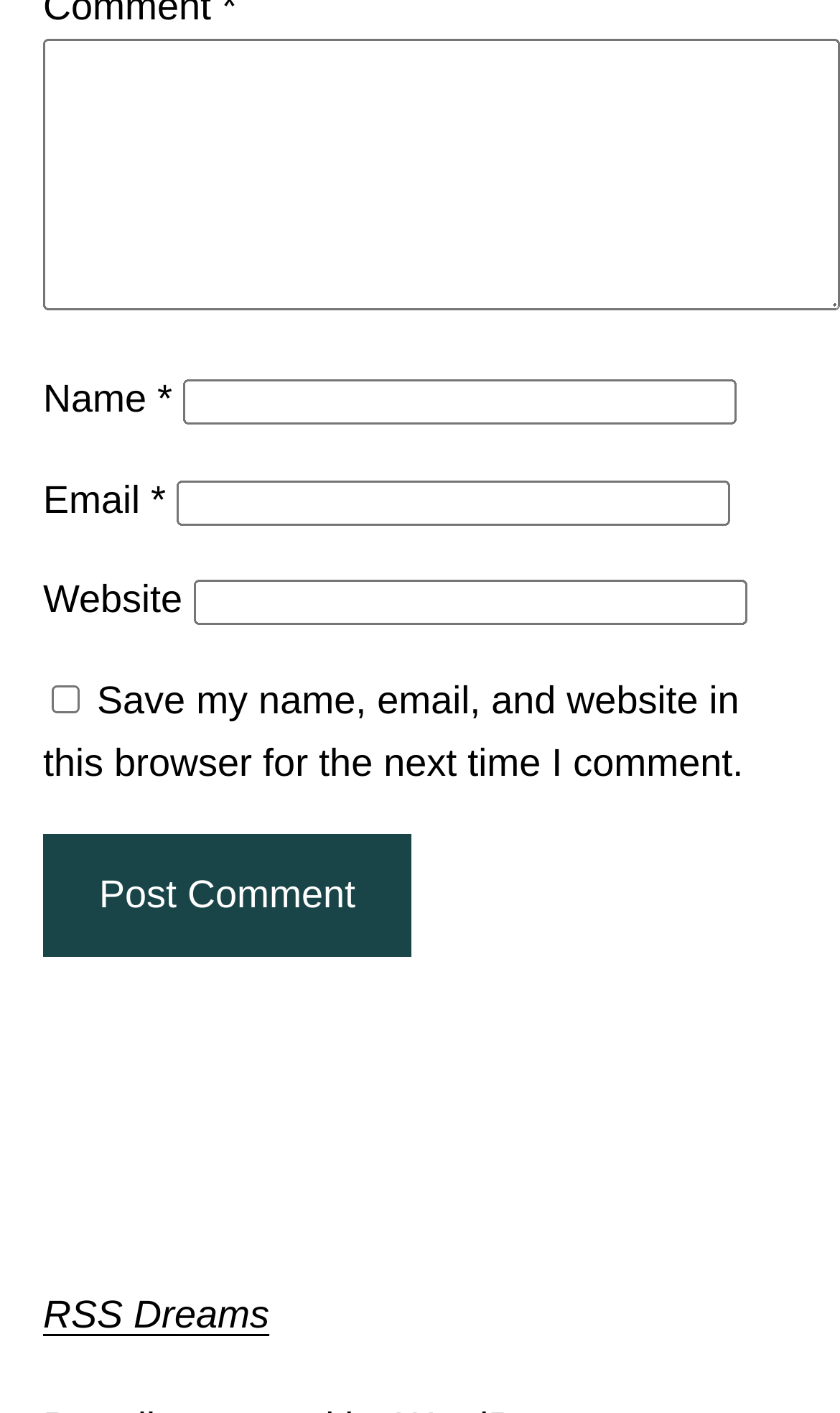Give a concise answer using only one word or phrase for this question:
What is the purpose of the checkbox?

Save comment info